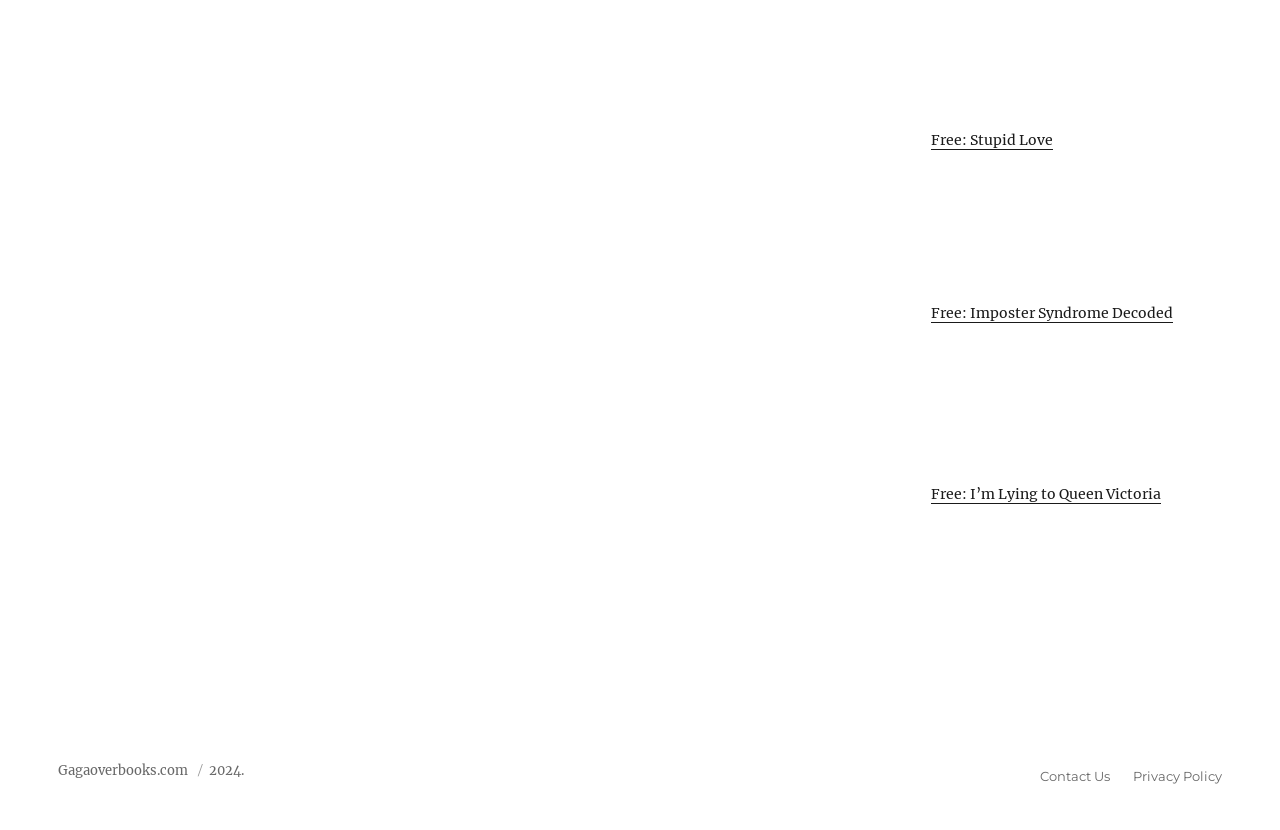Using the webpage screenshot, locate the HTML element that fits the following description and provide its bounding box: "Contact Us".

[0.804, 0.915, 0.876, 0.957]